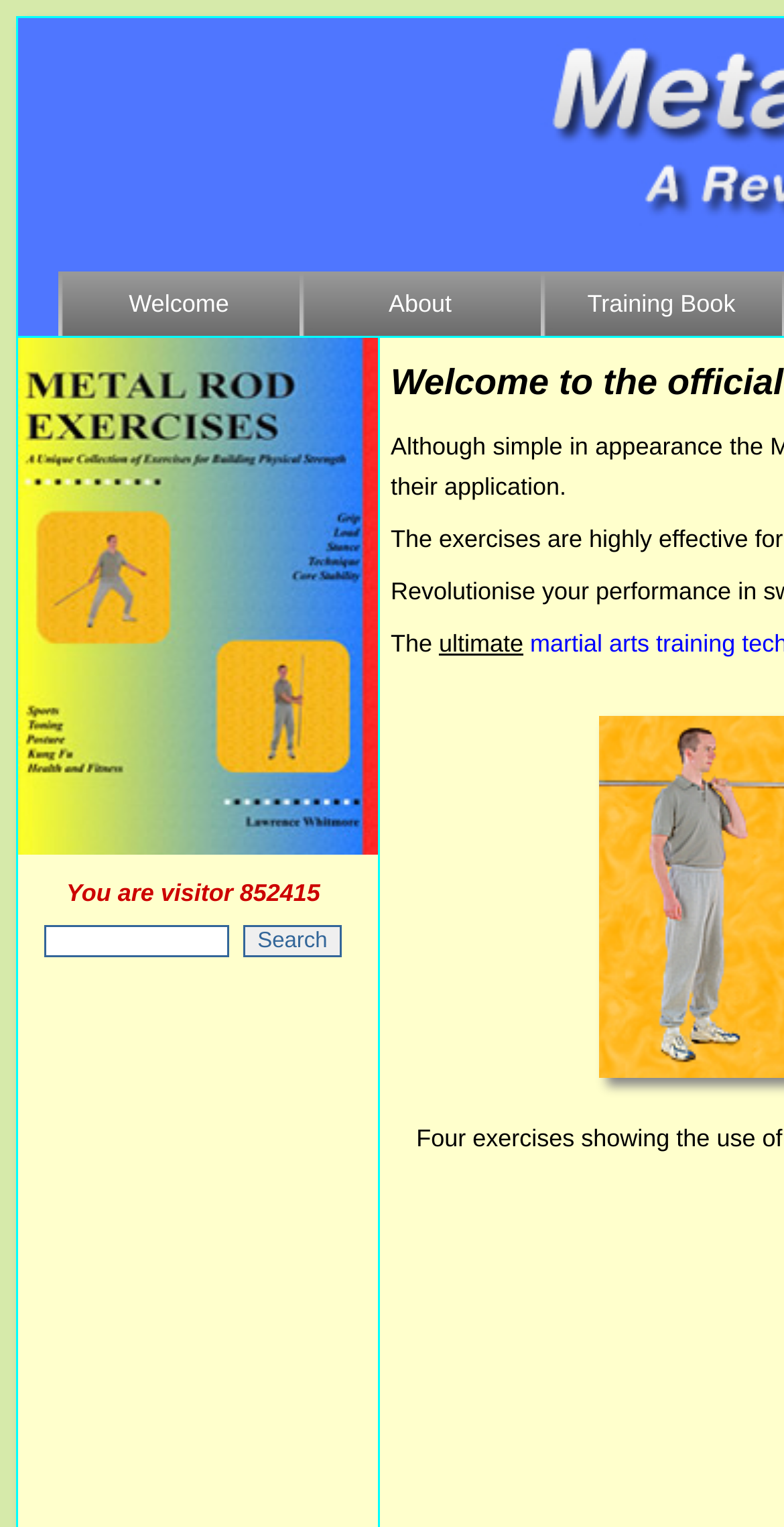Provide the bounding box coordinates of the HTML element this sentence describes: "name="q"". The bounding box coordinates consist of four float numbers between 0 and 1, i.e., [left, top, right, bottom].

[0.057, 0.606, 0.293, 0.627]